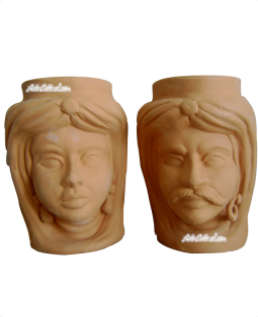What is the height of the decorative item? Analyze the screenshot and reply with just one word or a short phrase.

6 cm